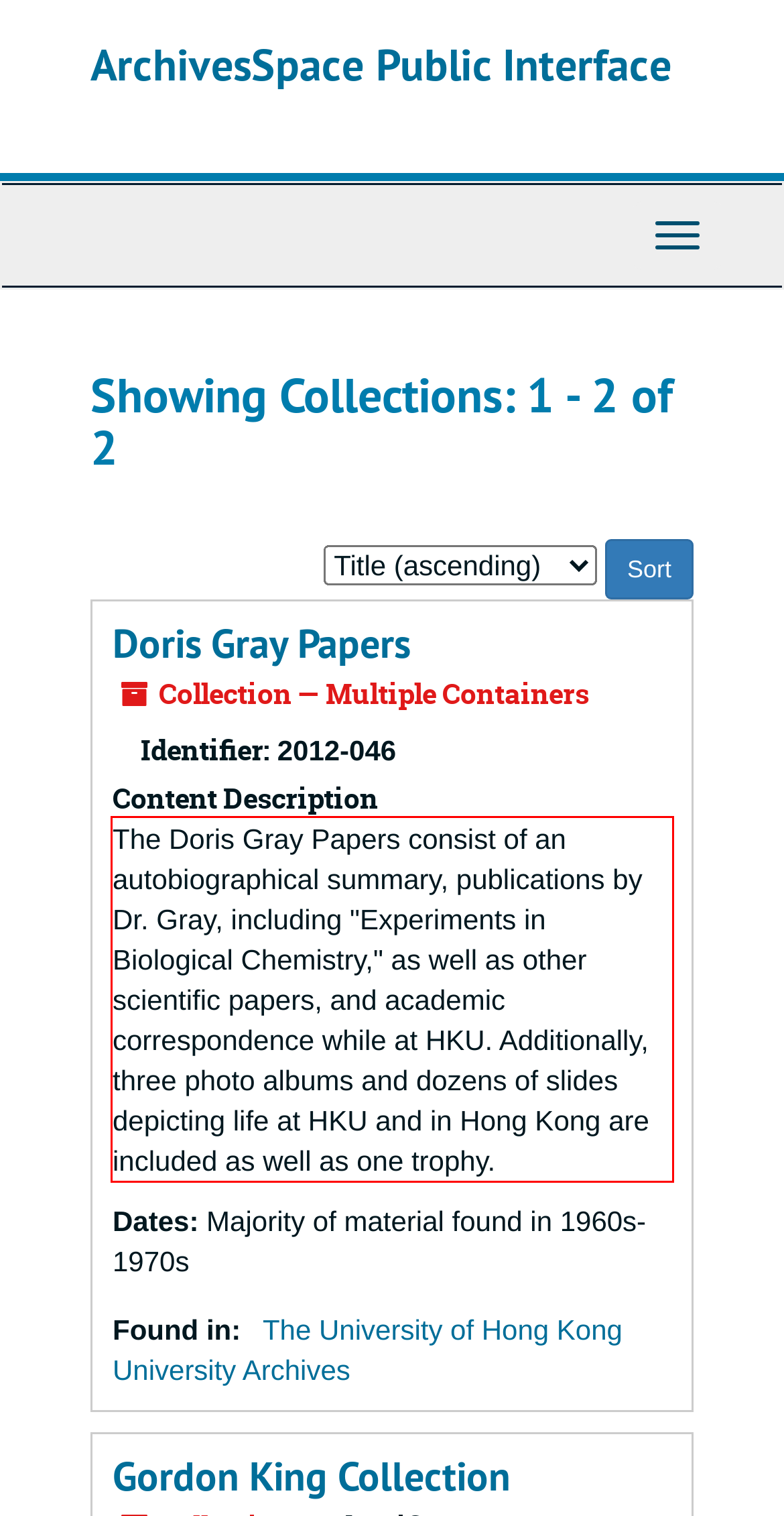Analyze the screenshot of the webpage and extract the text from the UI element that is inside the red bounding box.

The Doris Gray Papers consist of an autobiographical summary, publications by Dr. Gray, including "Experiments in Biological Chemistry," as well as other scientific papers, and academic correspondence while at HKU. Additionally, three photo albums and dozens of slides depicting life at HKU and in Hong Kong are included as well as one trophy.